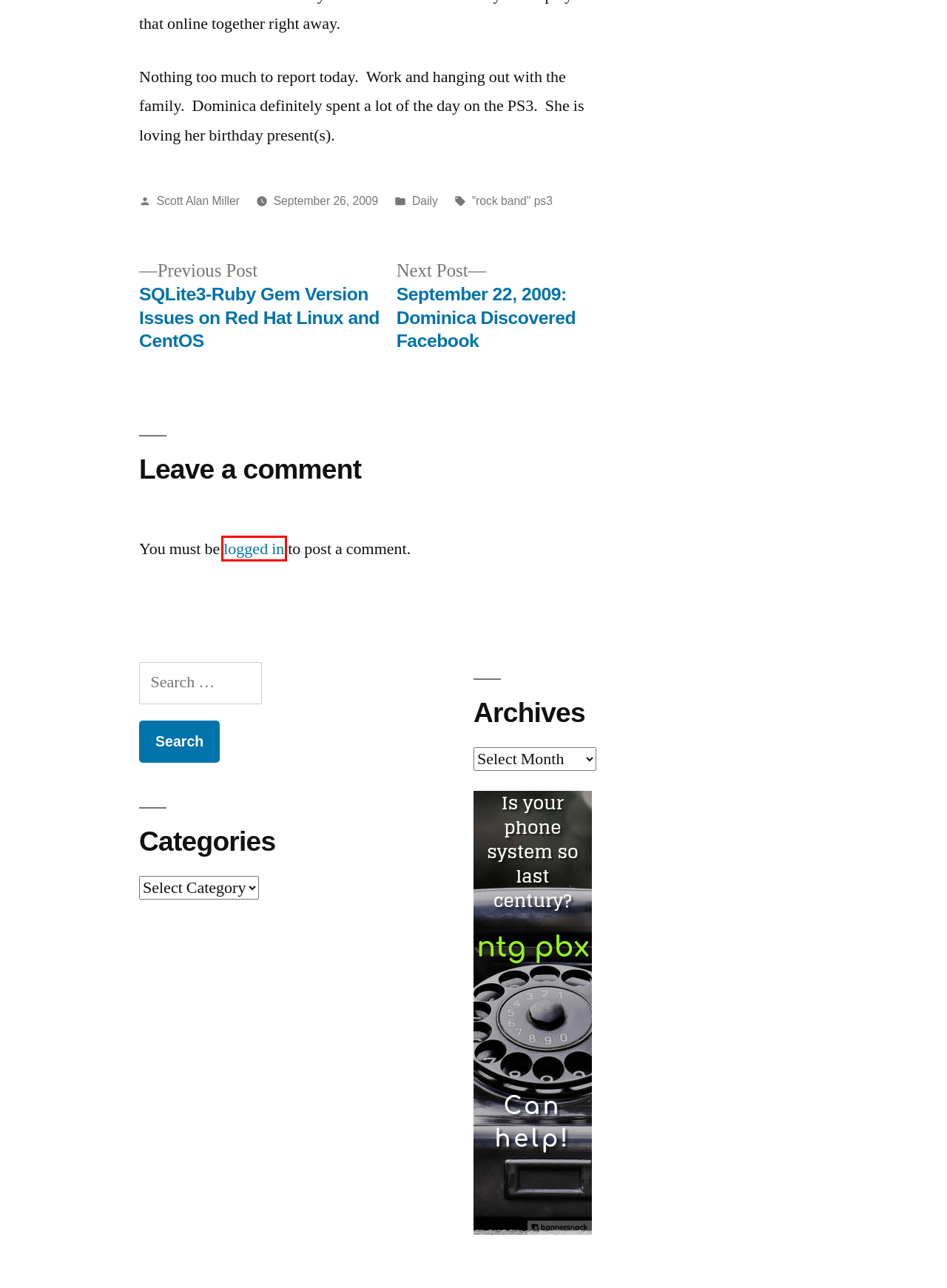You have a screenshot of a webpage with a red rectangle bounding box around a UI element. Choose the best description that matches the new page after clicking the element within the bounding box. The candidate descriptions are:
A. Scott Alan Miller – Sheep Guarding Llama
B. SQLite3-Ruby Gem Version Issues on Red Hat Linux and CentOS – Sheep Guarding Llama
C. Log In ‹ Sheep Guarding Llama — WordPress
D. September 22, 2009: Dominica Discovered Facebook – Sheep Guarding Llama
E. “rock band” ps3 – Sheep Guarding Llama
F. Daily – Sheep Guarding Llama
G. Blog Tool, Publishing Platform, and CMS – WordPress.org
H. Sheep Guarding Llama – Scott Alan Miller :: A Life Online

C